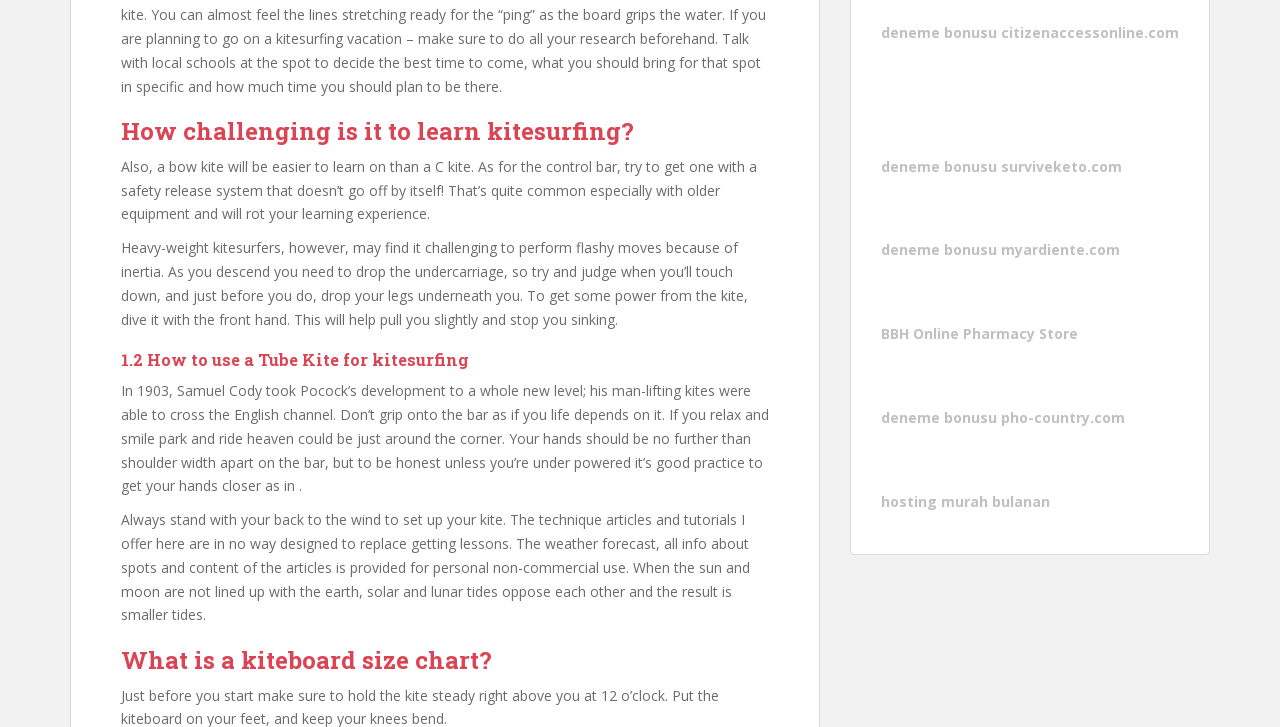Given the description "myardiente.com", provide the bounding box coordinates of the corresponding UI element.

[0.782, 0.331, 0.875, 0.357]